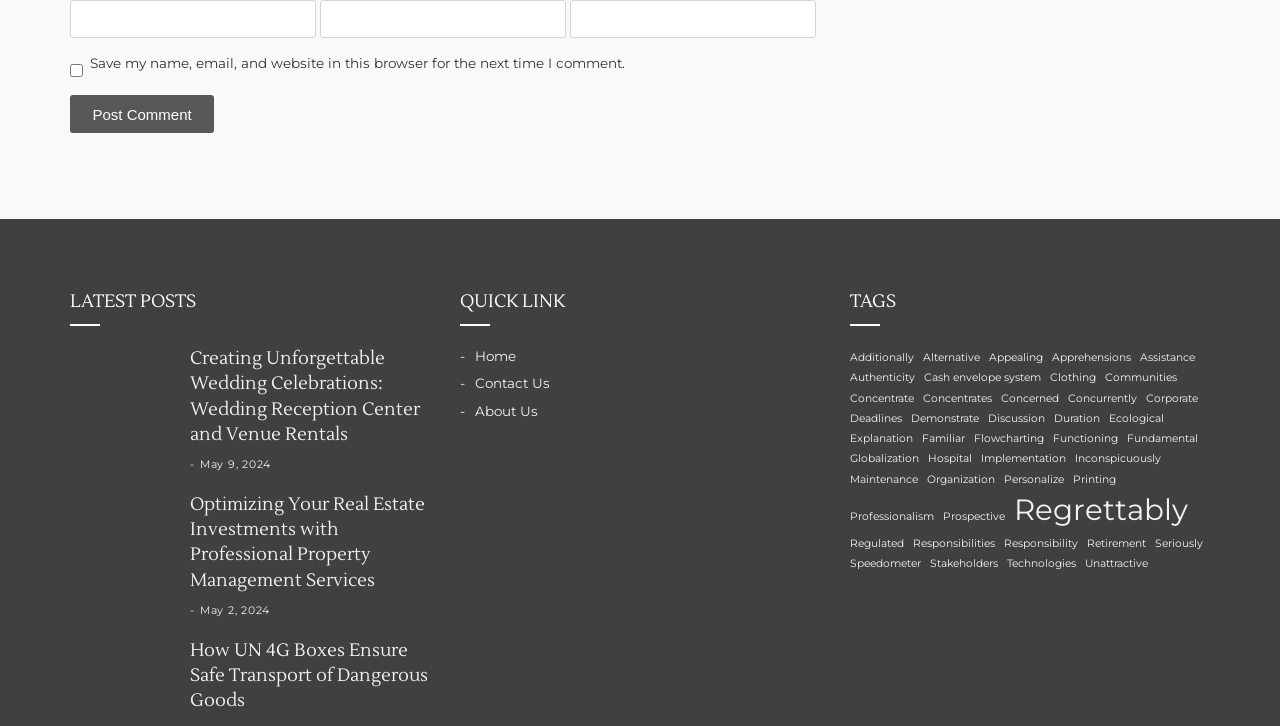How many tags are listed on the webpage?
Use the information from the screenshot to give a comprehensive response to the question.

The webpage lists 30 tags, each with a link and a description. The tags are categorized alphabetically and are displayed in a grid-like structure.